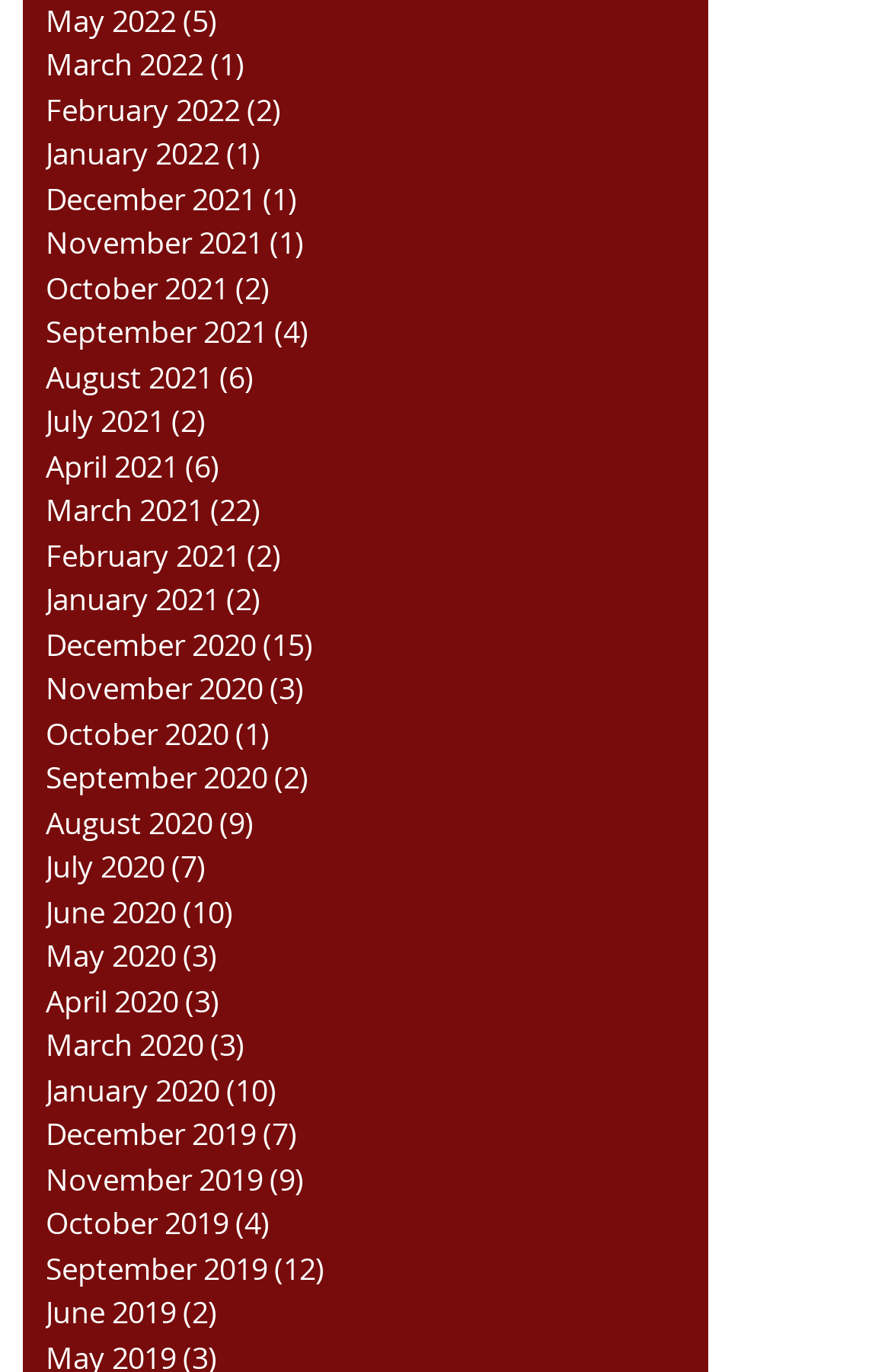Respond to the question below with a concise word or phrase:
How many months have only one post?

5